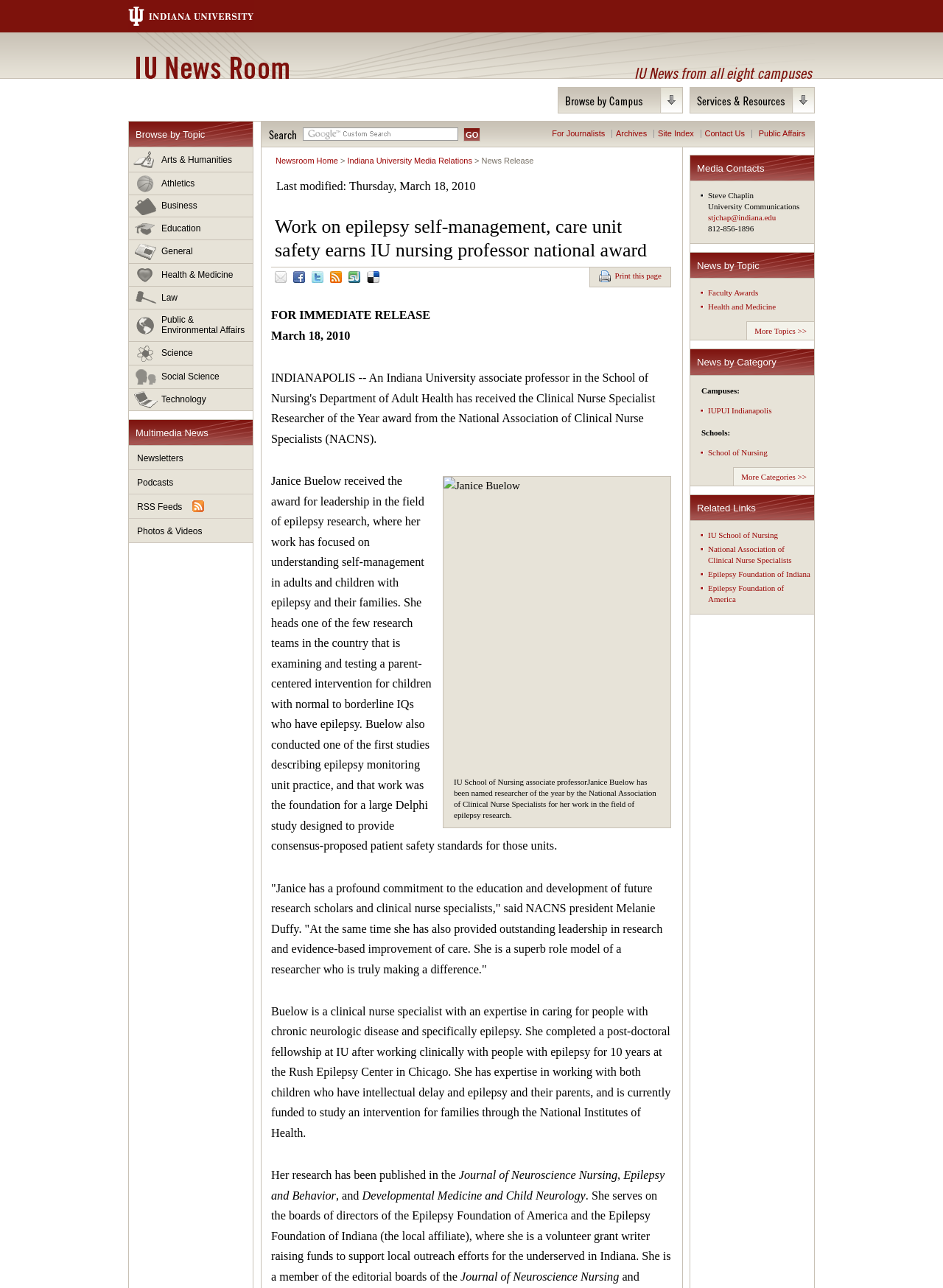Please locate the clickable area by providing the bounding box coordinates to follow this instruction: "Search for news".

[0.285, 0.101, 0.314, 0.108]